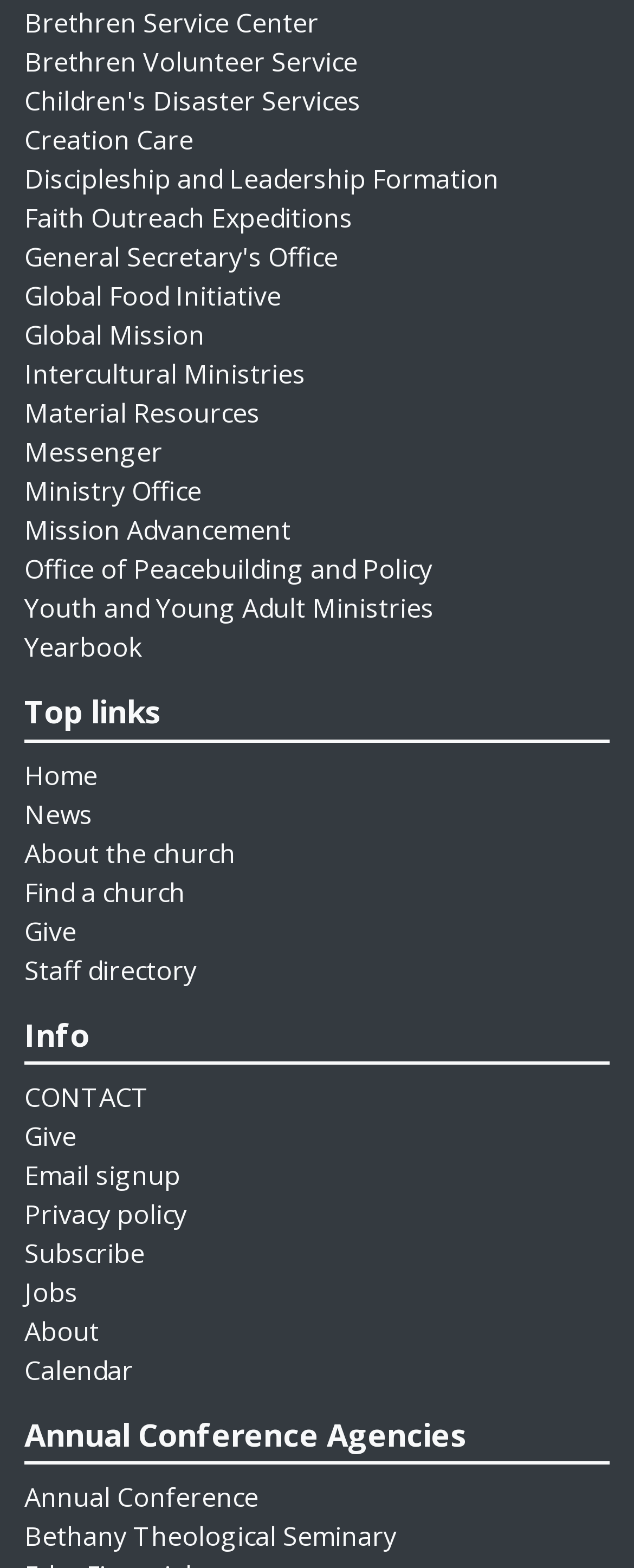What is the last link on the webpage?
Using the screenshot, give a one-word or short phrase answer.

Bethany Theological Seminary